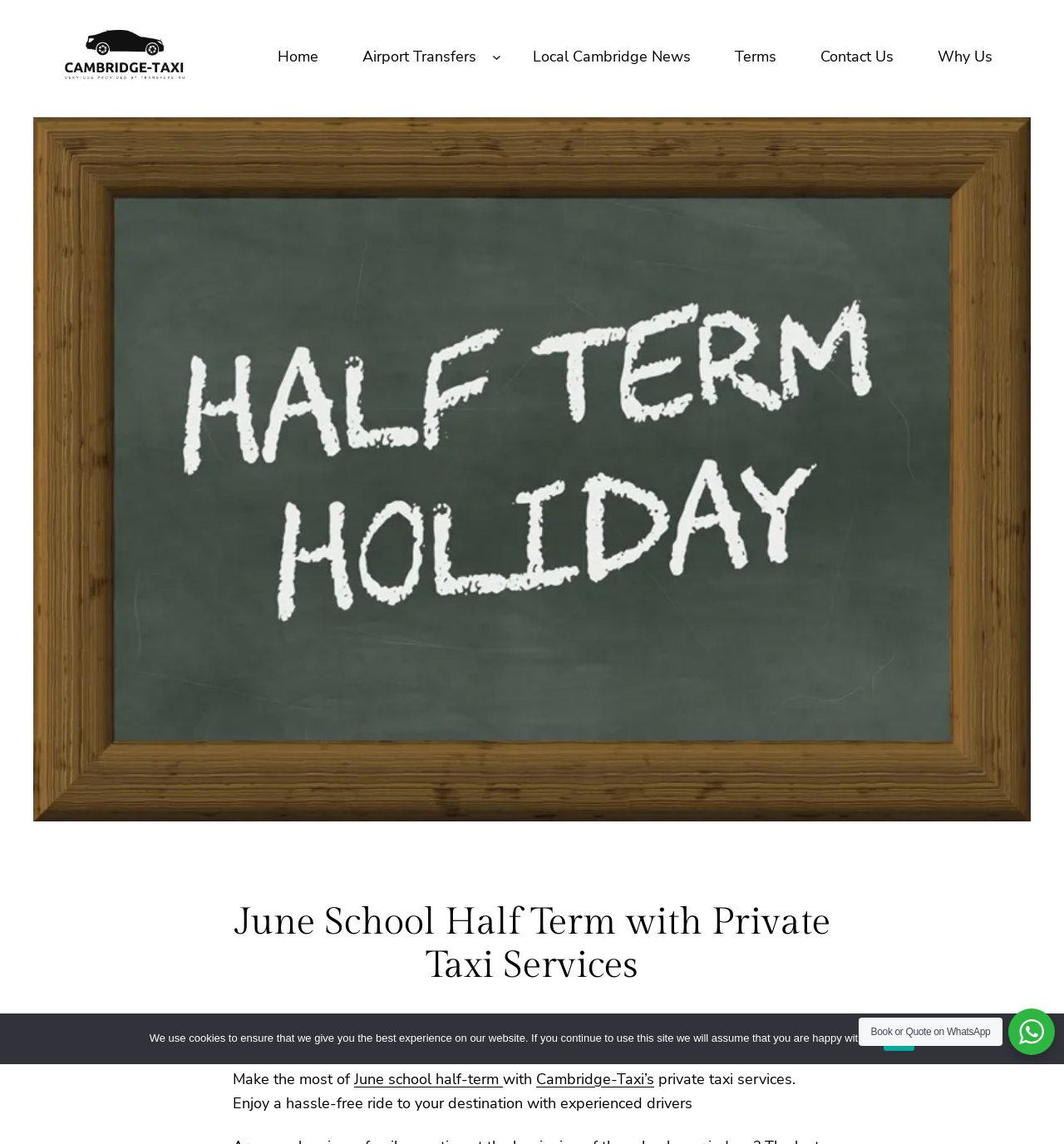What is the theme of the image on the webpage?
Carefully analyze the image and provide a thorough answer to the question.

The image on the webpage is related to the theme of June school half-term, as indicated by its description and the context of the webpage, which is promoting private taxi services for the June school half-term.